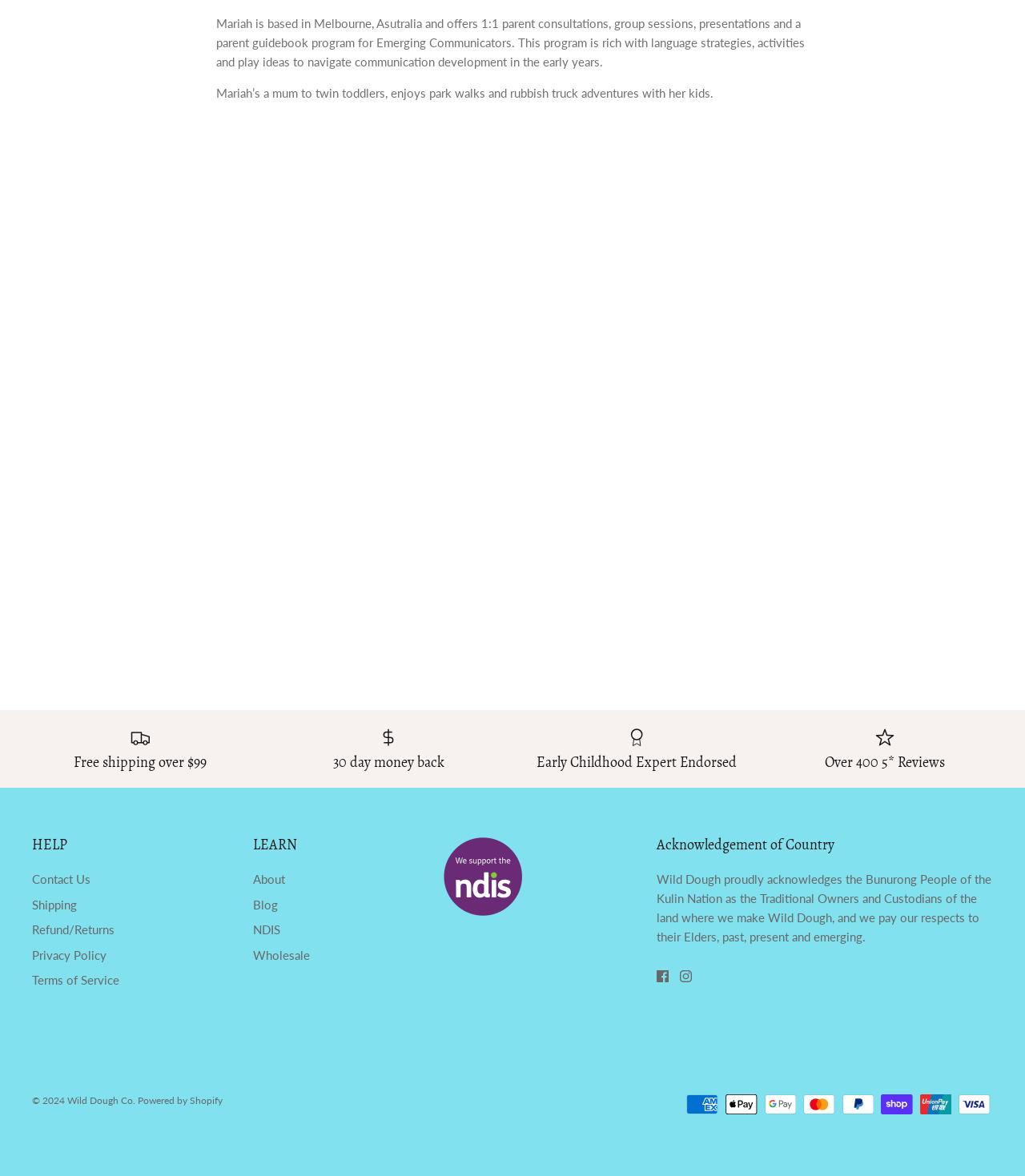Use one word or a short phrase to answer the question provided: 
What is the name of the company?

Wild Dough Co